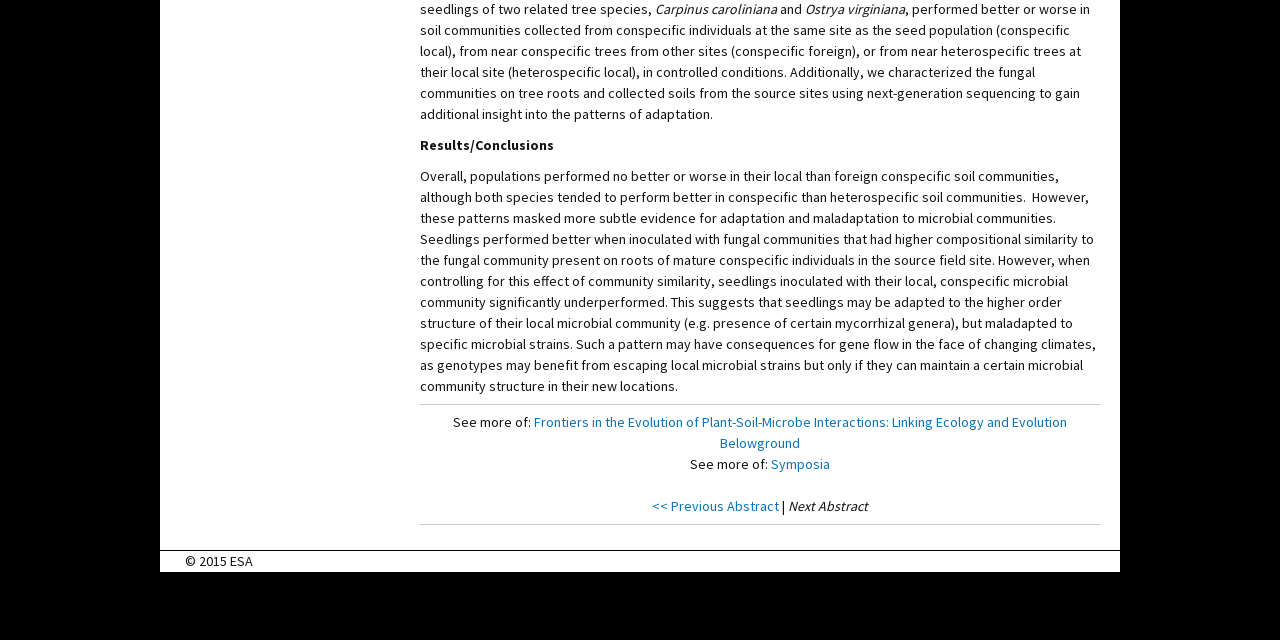Using the format (top-left x, top-left y, bottom-right x, bottom-right y), and given the element description, identify the bounding box coordinates within the screenshot: Symposia

[0.602, 0.711, 0.648, 0.739]